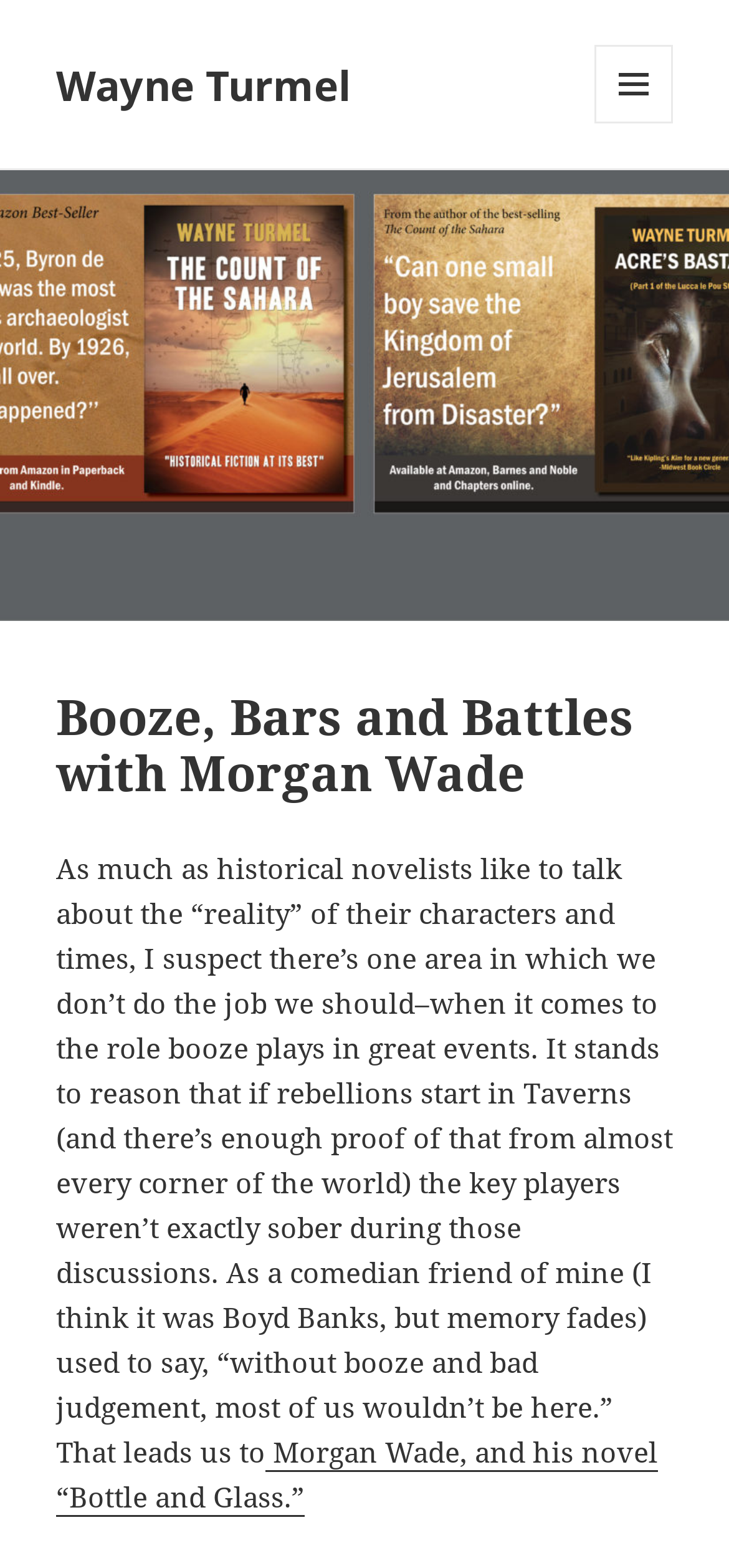Locate the bounding box coordinates for the element described below: "Wayne Turmel". The coordinates must be four float values between 0 and 1, formatted as [left, top, right, bottom].

[0.077, 0.036, 0.482, 0.072]